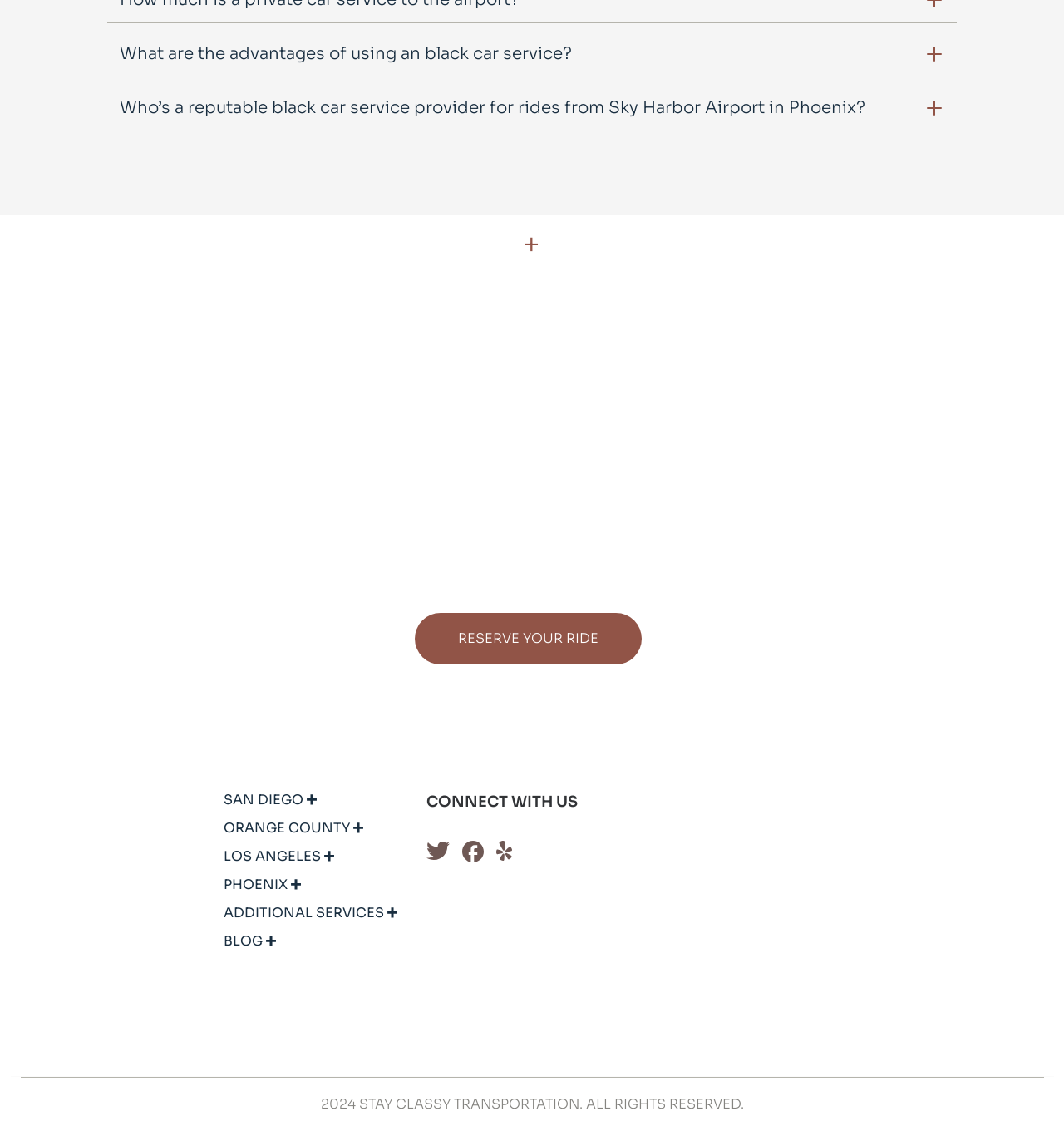How can you book a ride with Stay Classy Black Car Service?
Kindly answer the question with as much detail as you can.

The webpage suggests that you can book a ride with Stay Classy Black Car Service by entering your information in their handy online form or by giving them a call to talk to their friendly staff.